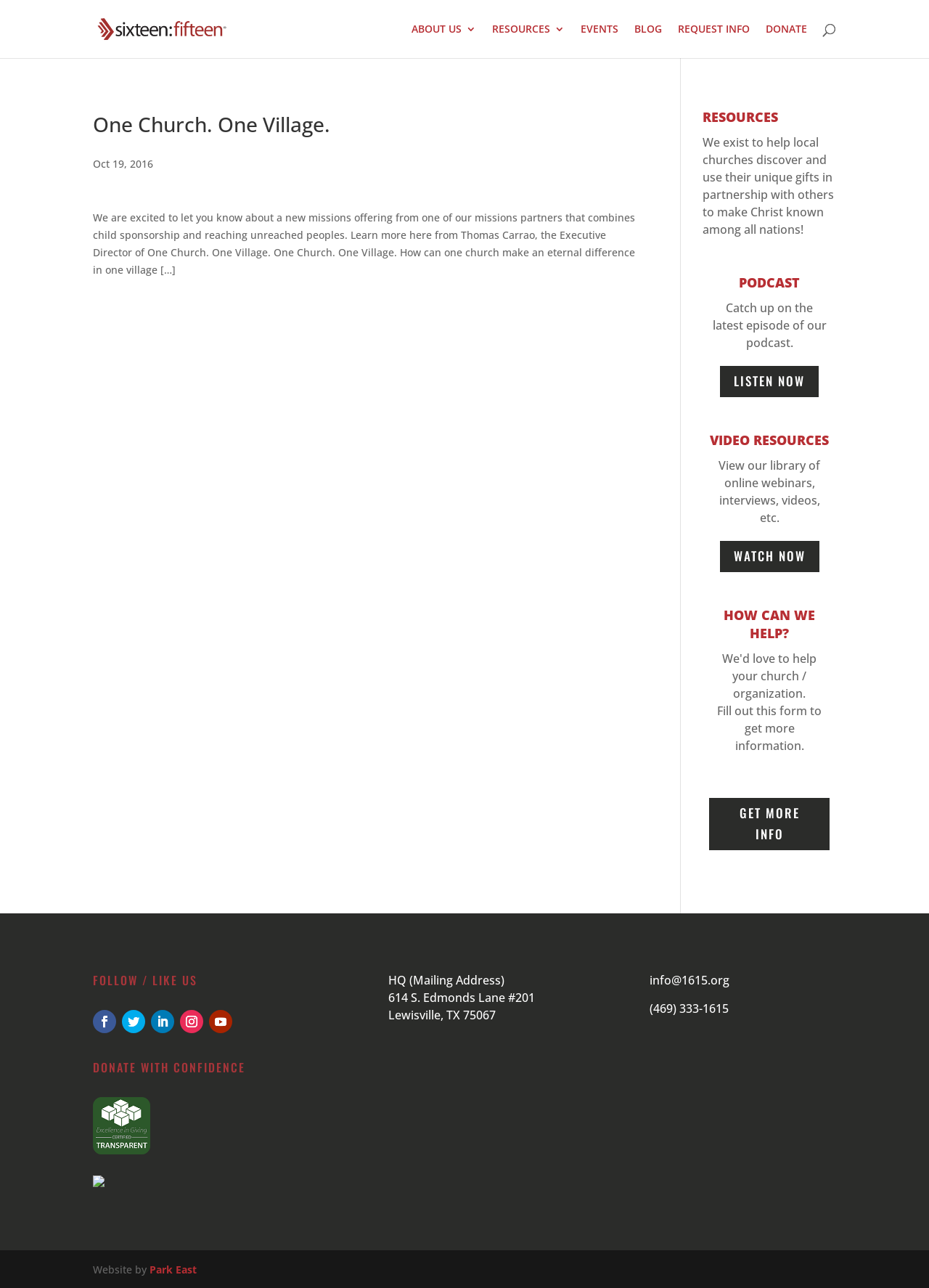What is the topic of the article?
Answer the question with as much detail as possible.

The topic of the article can be found in the heading 'One Church. One Village.' with bounding box coordinates [0.1, 0.088, 0.689, 0.11] and the StaticText 'We are excited to let you know about a new missions offering from one of our missions partners that combines child sponsorship and reaching unreached peoples.' with bounding box coordinates [0.1, 0.164, 0.684, 0.215].